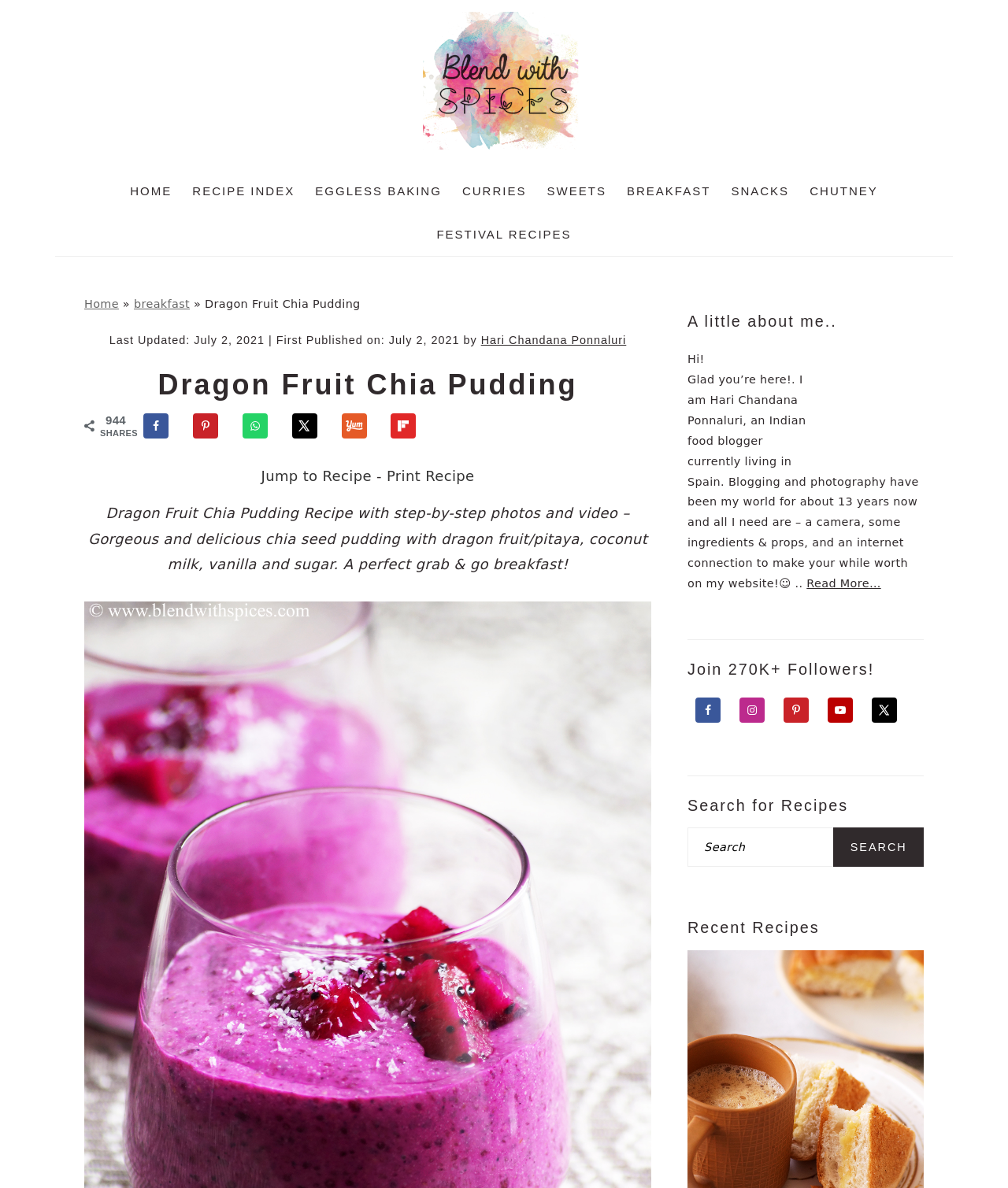From the given element description: "parent_node: Search name="s" placeholder="Search"", find the bounding box for the UI element. Provide the coordinates as four float numbers between 0 and 1, in the order [left, top, right, bottom].

[0.682, 0.697, 0.827, 0.73]